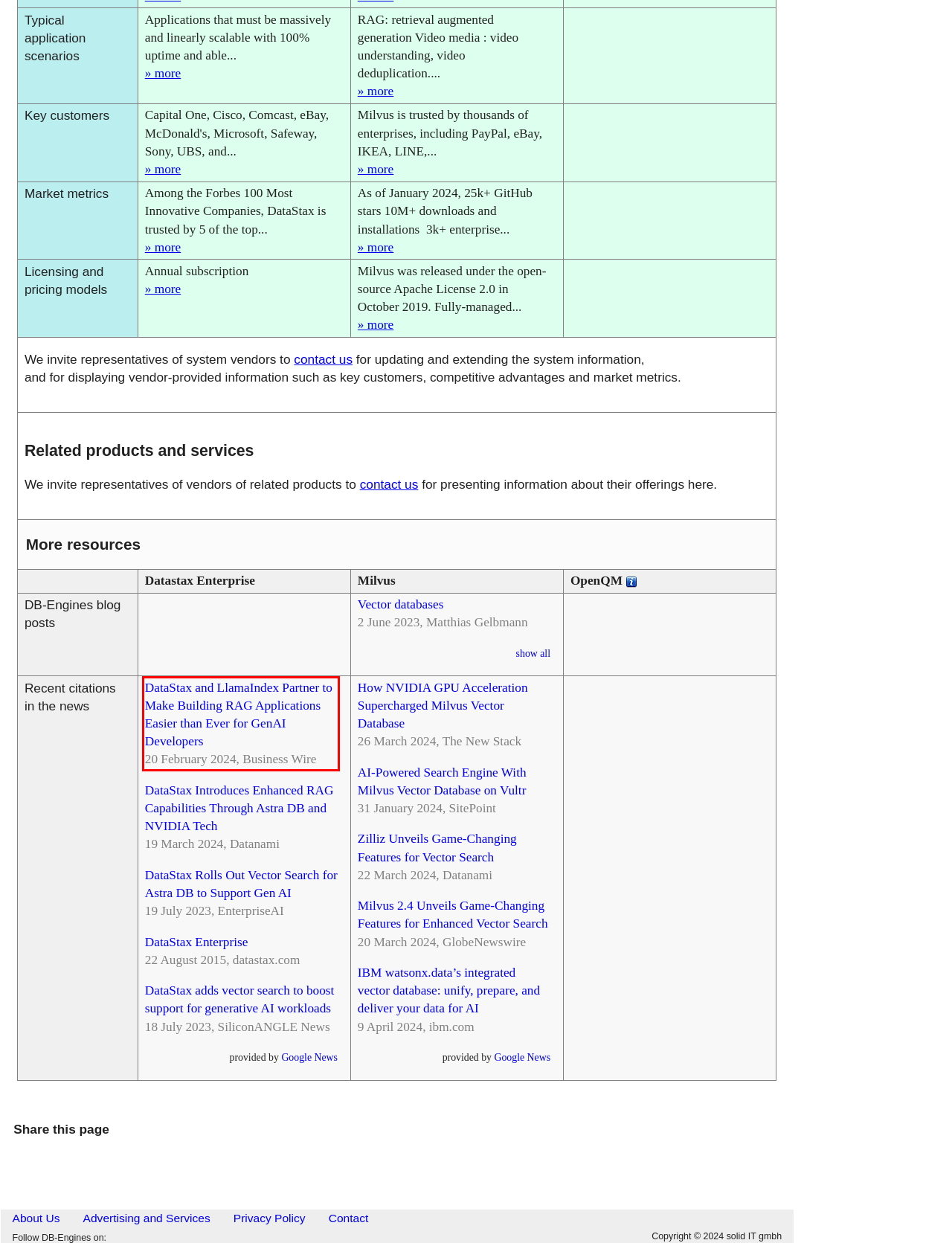You have a screenshot with a red rectangle around a UI element. Recognize and extract the text within this red bounding box using OCR.

DataStax and LlamaIndex Partner to Make Building RAG Applications Easier than Ever for GenAI Developers 20 February 2024, Business Wire